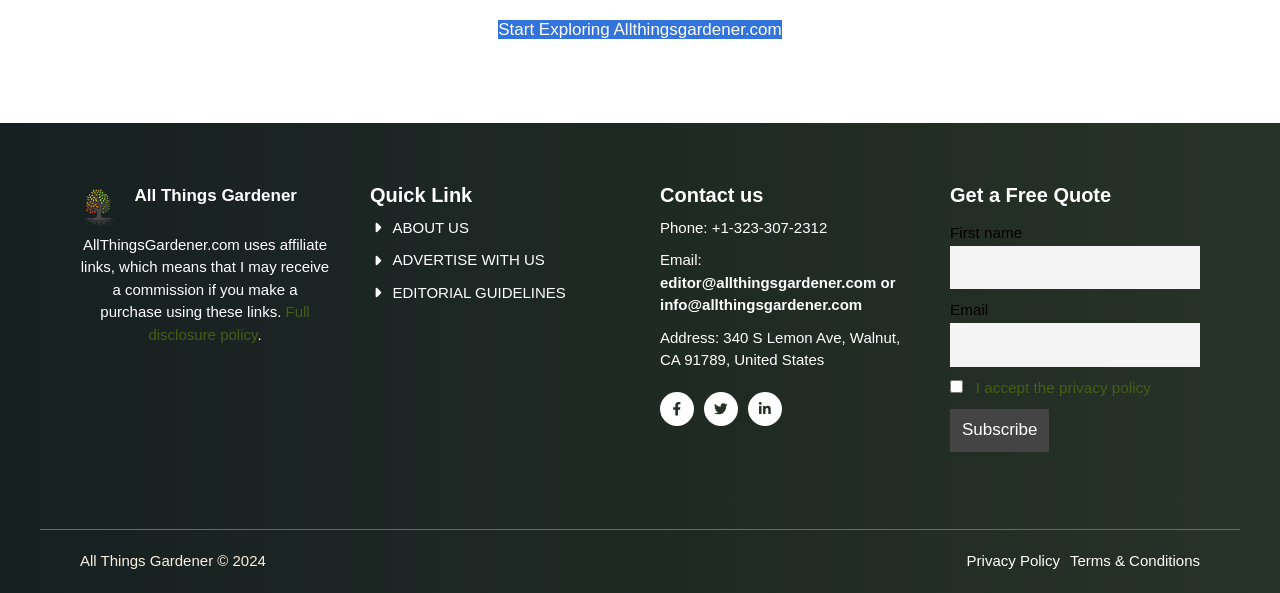What is the name of the website?
Carefully examine the image and provide a detailed answer to the question.

I determined the name of the website by looking at the StaticText element with the text 'All Things Gardener' located at [0.105, 0.313, 0.232, 0.345].